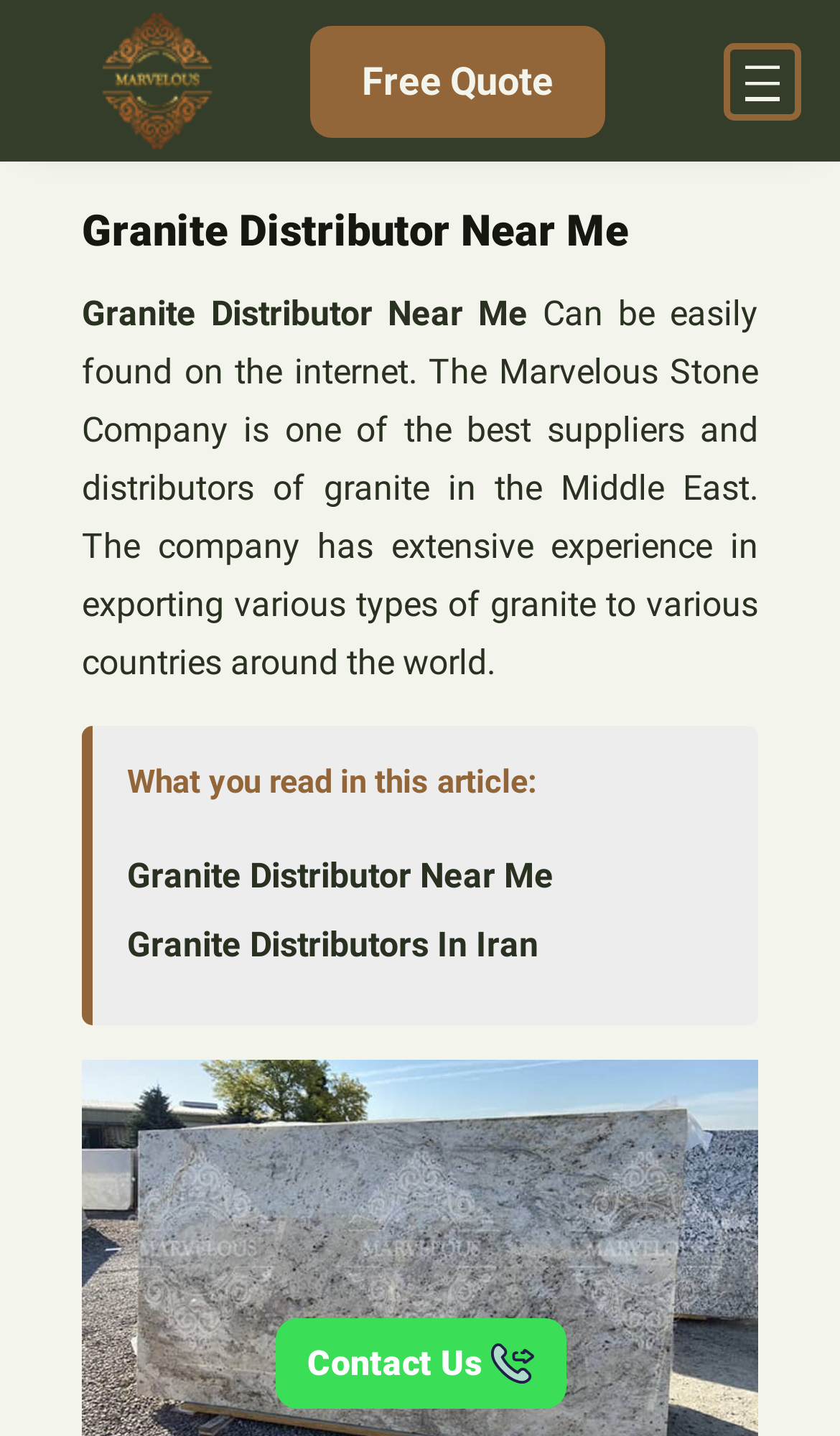Identify the bounding box for the described UI element: "Granite Distributor Near Me".

[0.151, 0.595, 0.659, 0.625]